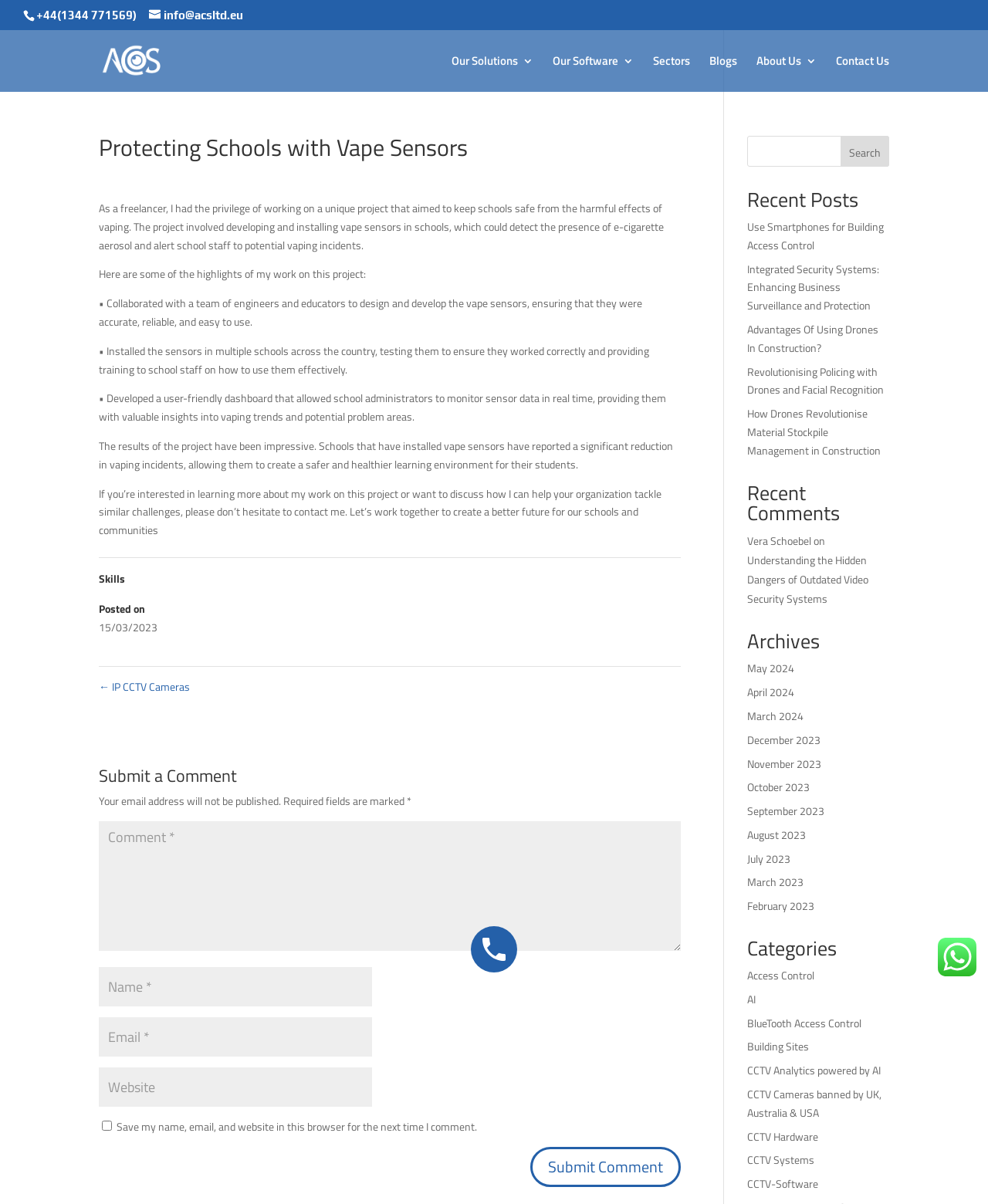Can you identify and provide the main heading of the webpage?

Protecting Schools with Vape Sensors